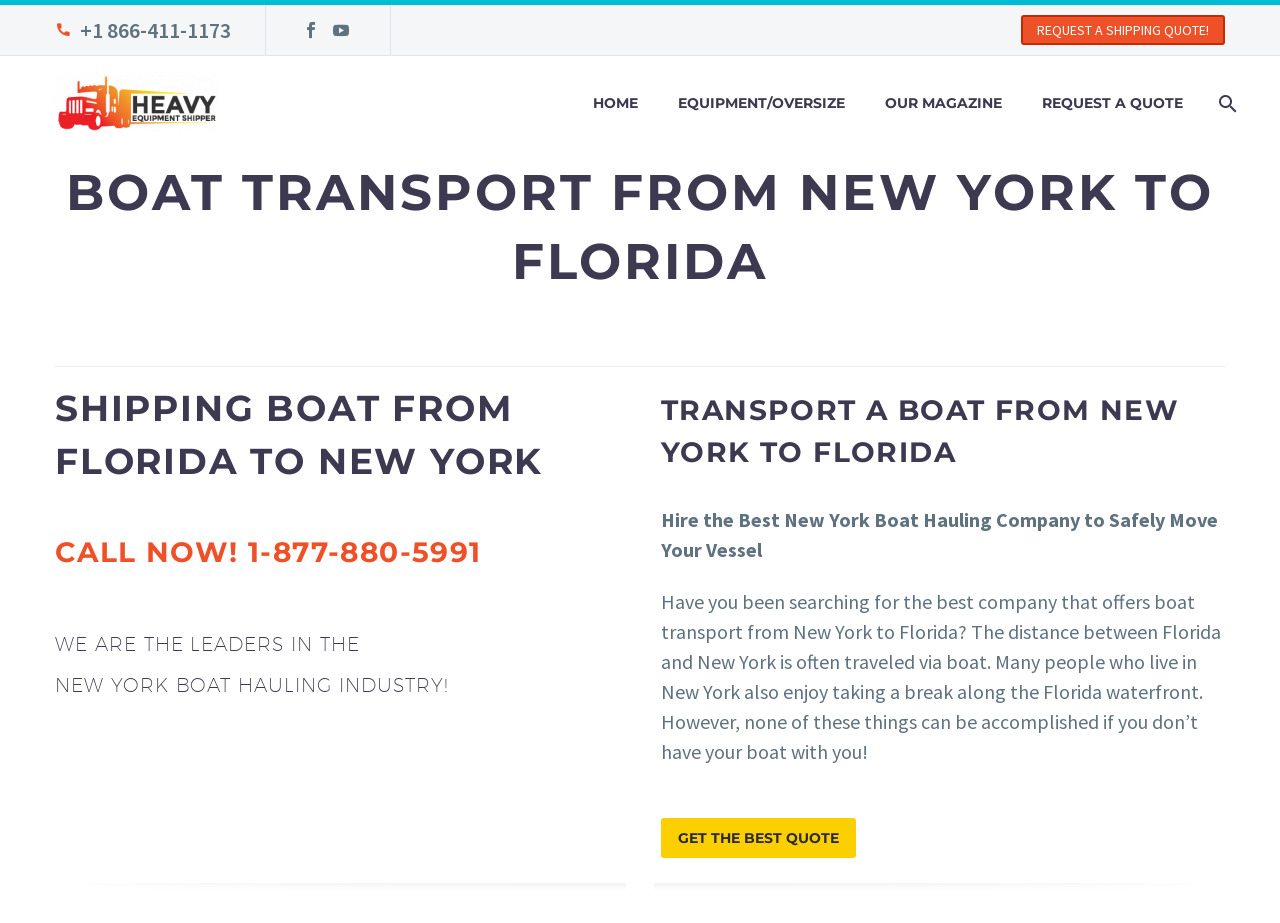What is the purpose of the 'GET THE BEST QUOTE' button?
Deliver a detailed and extensive answer to the question.

I deduced this by looking at the text 'Hire the Best New York Boat Hauling Company to Safely Move Your Vessel' and the 'GET THE BEST QUOTE' button below it. This suggests that the button is used to get a quote for shipping a boat.